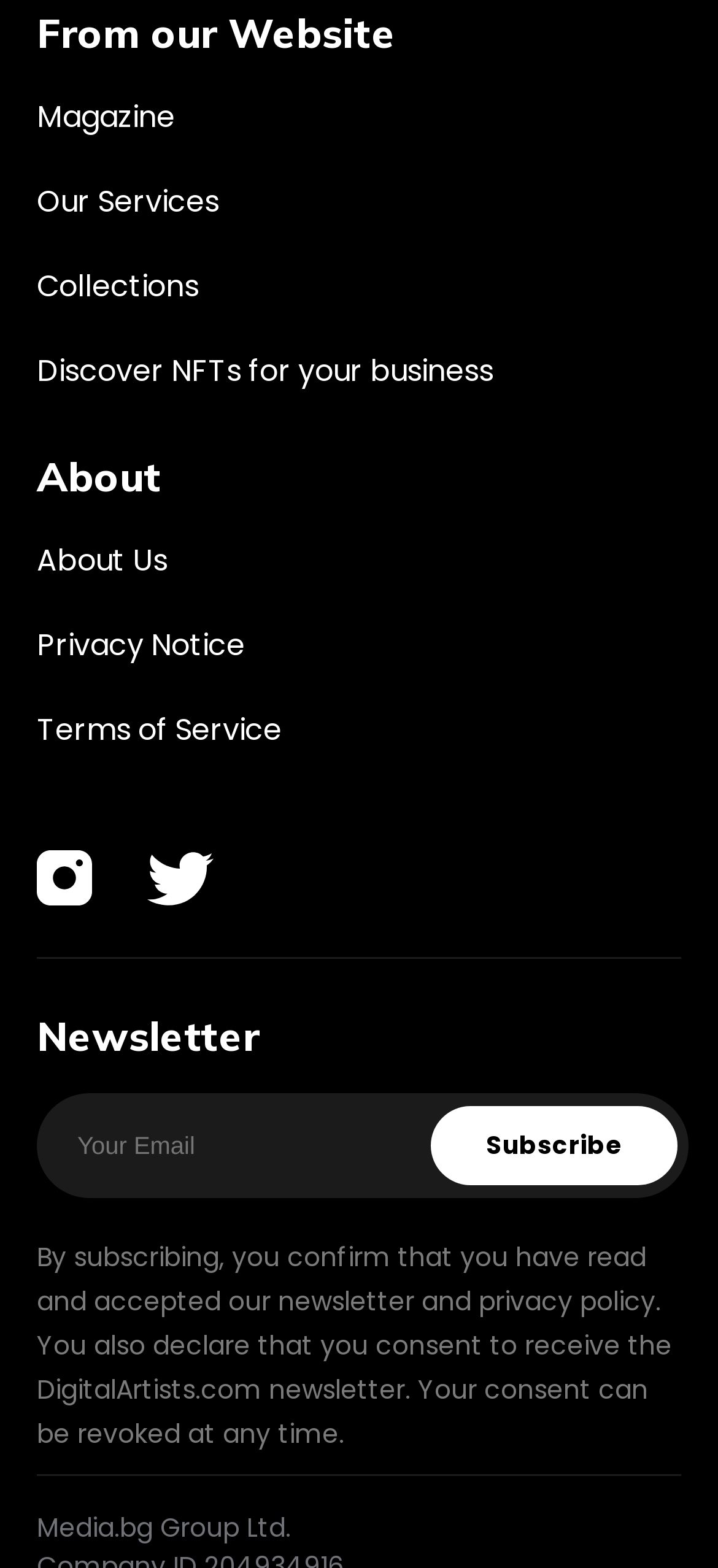Highlight the bounding box coordinates of the element you need to click to perform the following instruction: "Follow on Instagram."

[0.051, 0.542, 0.128, 0.577]